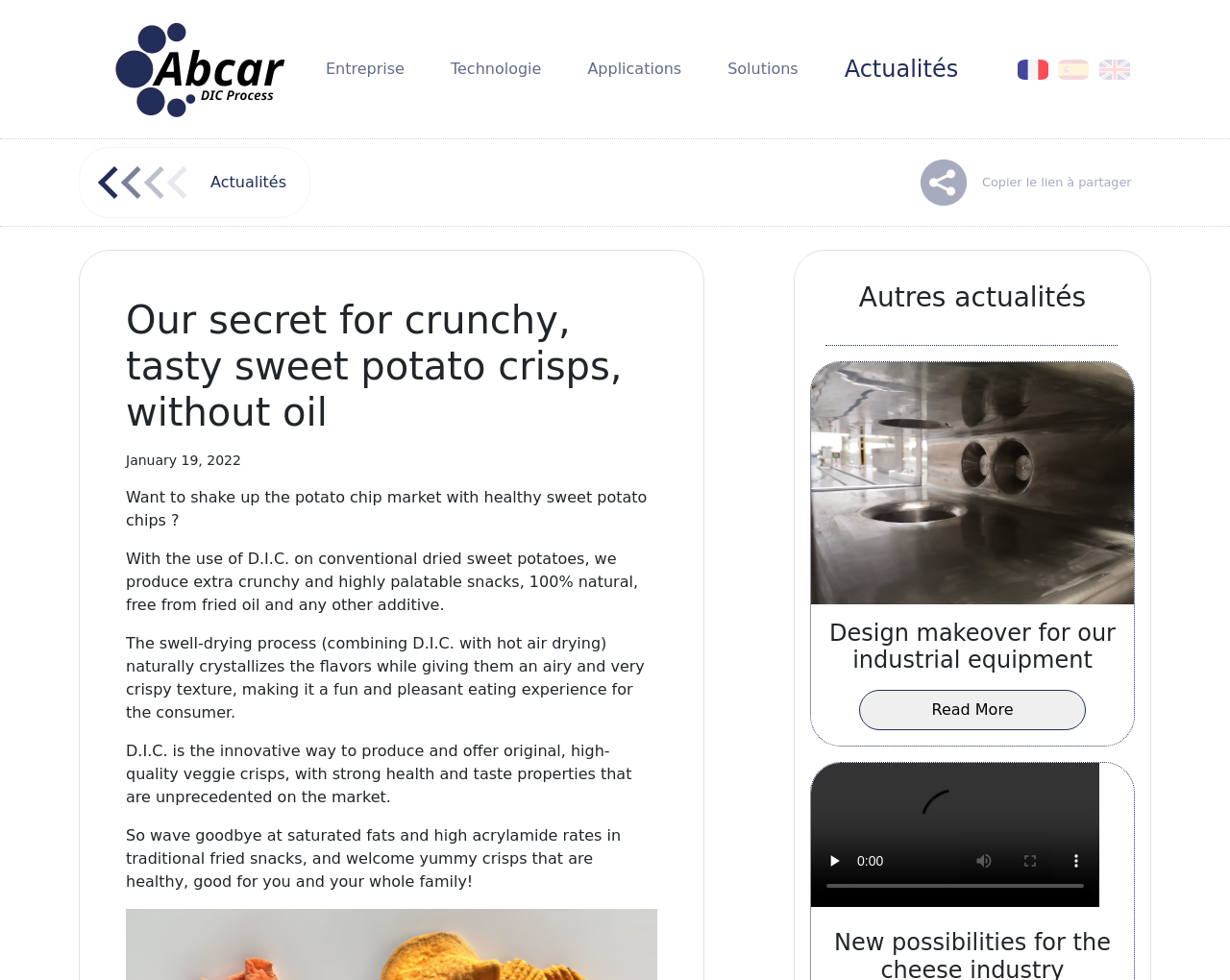Determine the bounding box coordinates of the clickable region to follow the instruction: "Click the 'Flag FR' link".

[0.827, 0.06, 0.852, 0.081]